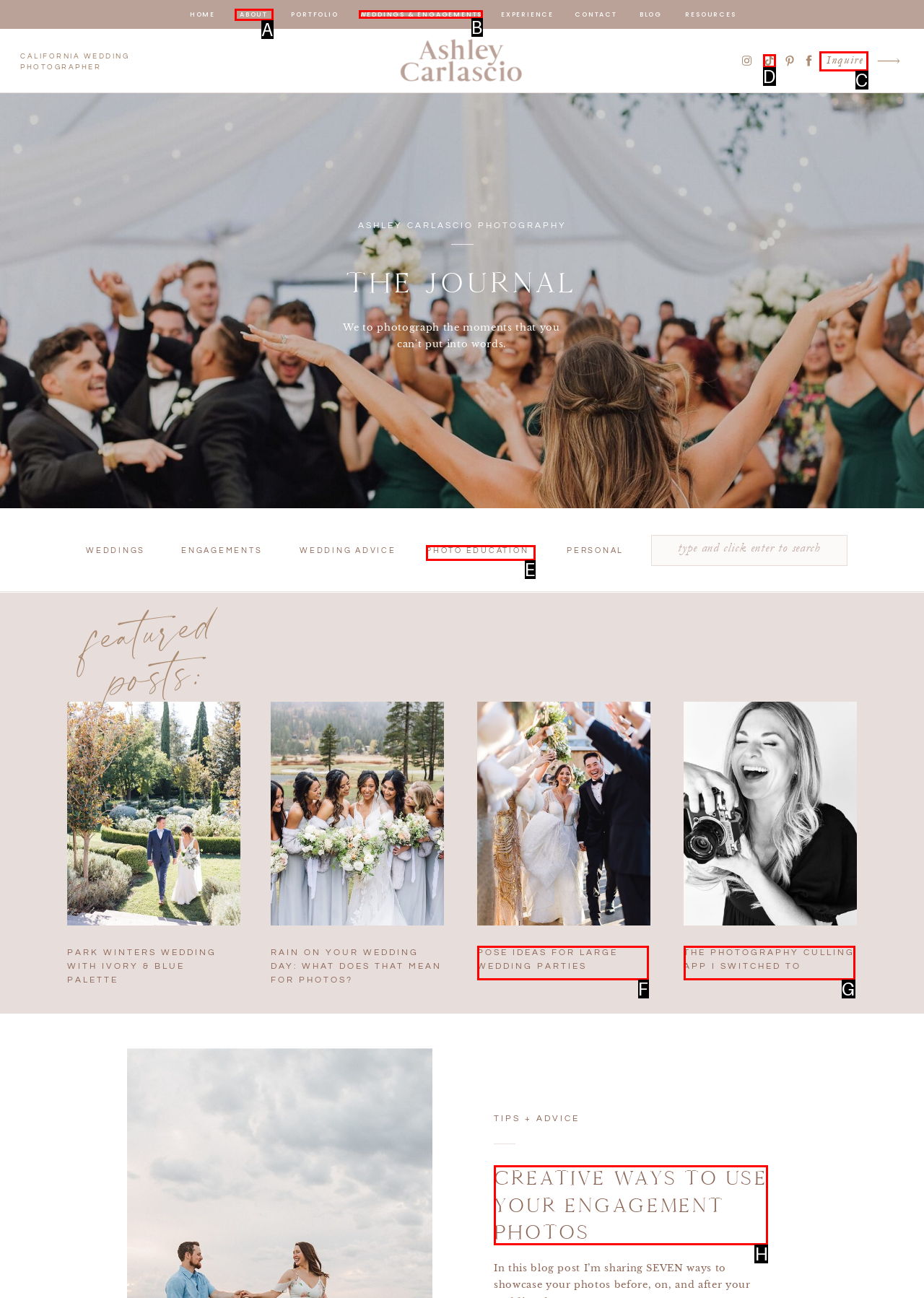Select the appropriate letter to fulfill the given instruction: View WEDDINGS & ENGAGEMENTS
Provide the letter of the correct option directly.

B